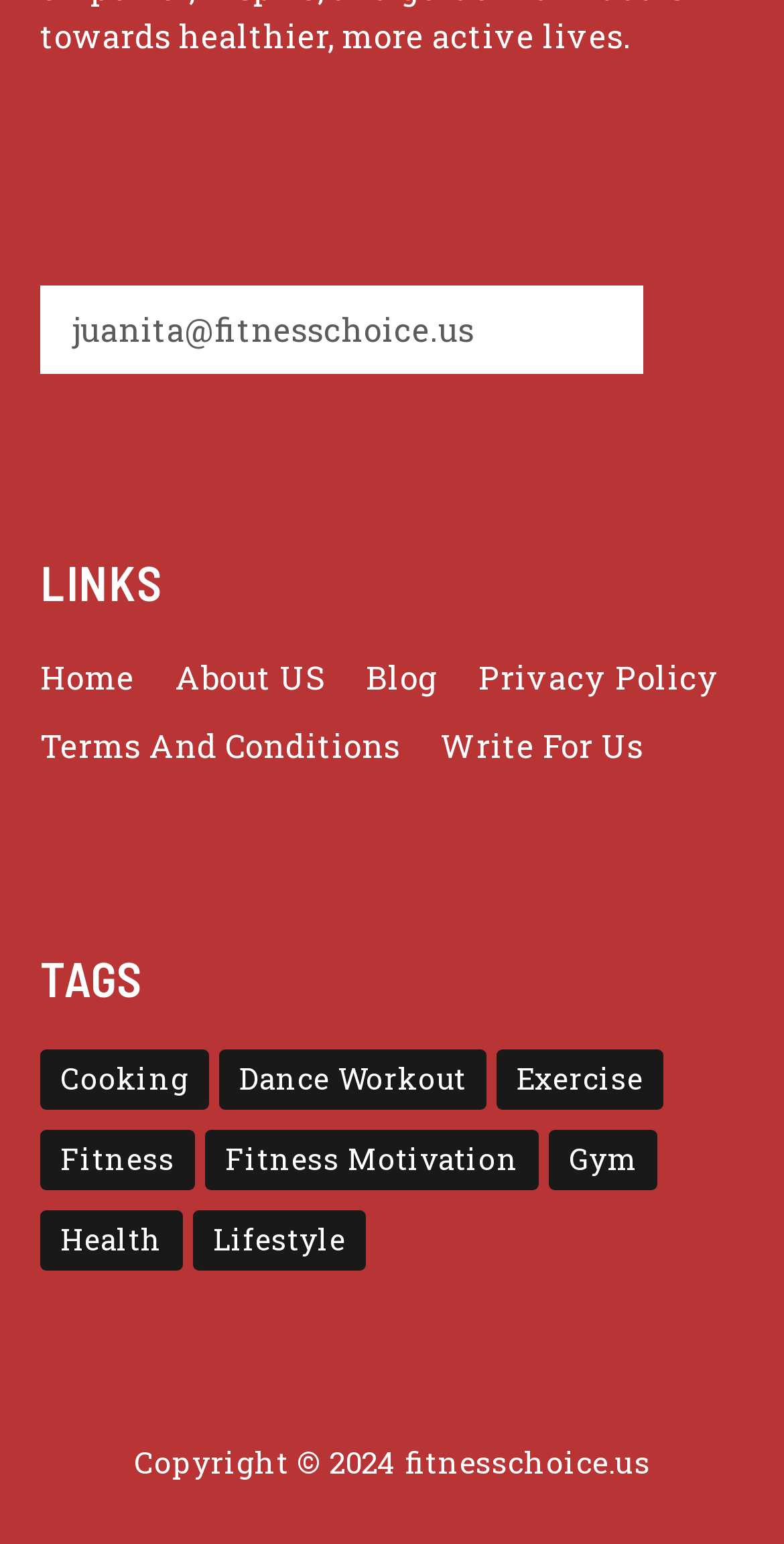Please determine the bounding box coordinates of the element to click on in order to accomplish the following task: "Go to the home page". Ensure the coordinates are four float numbers ranging from 0 to 1, i.e., [left, top, right, bottom].

None